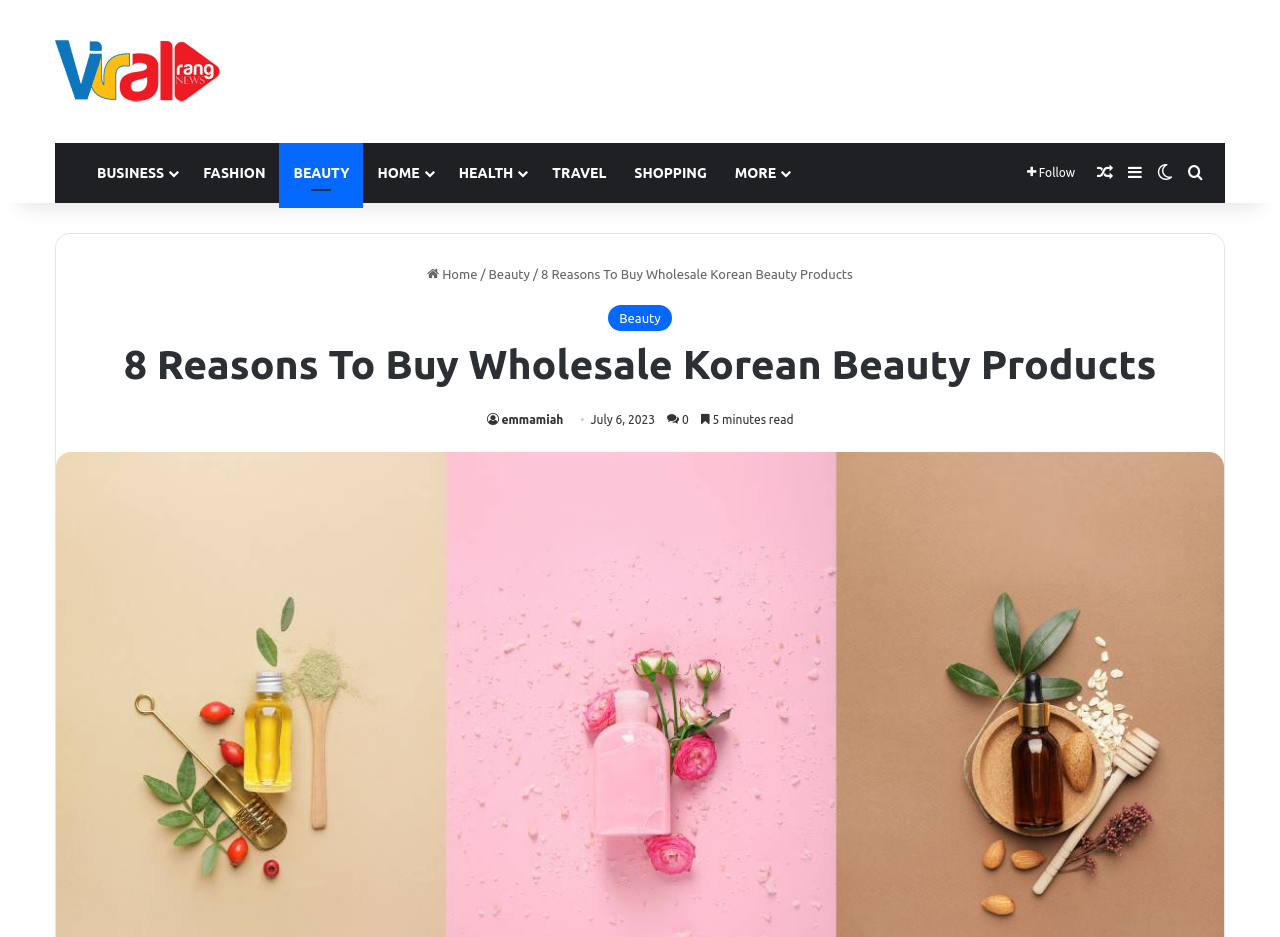Locate and extract the headline of this webpage.

8 Reasons To Buy Wholesale Korean Beauty Products